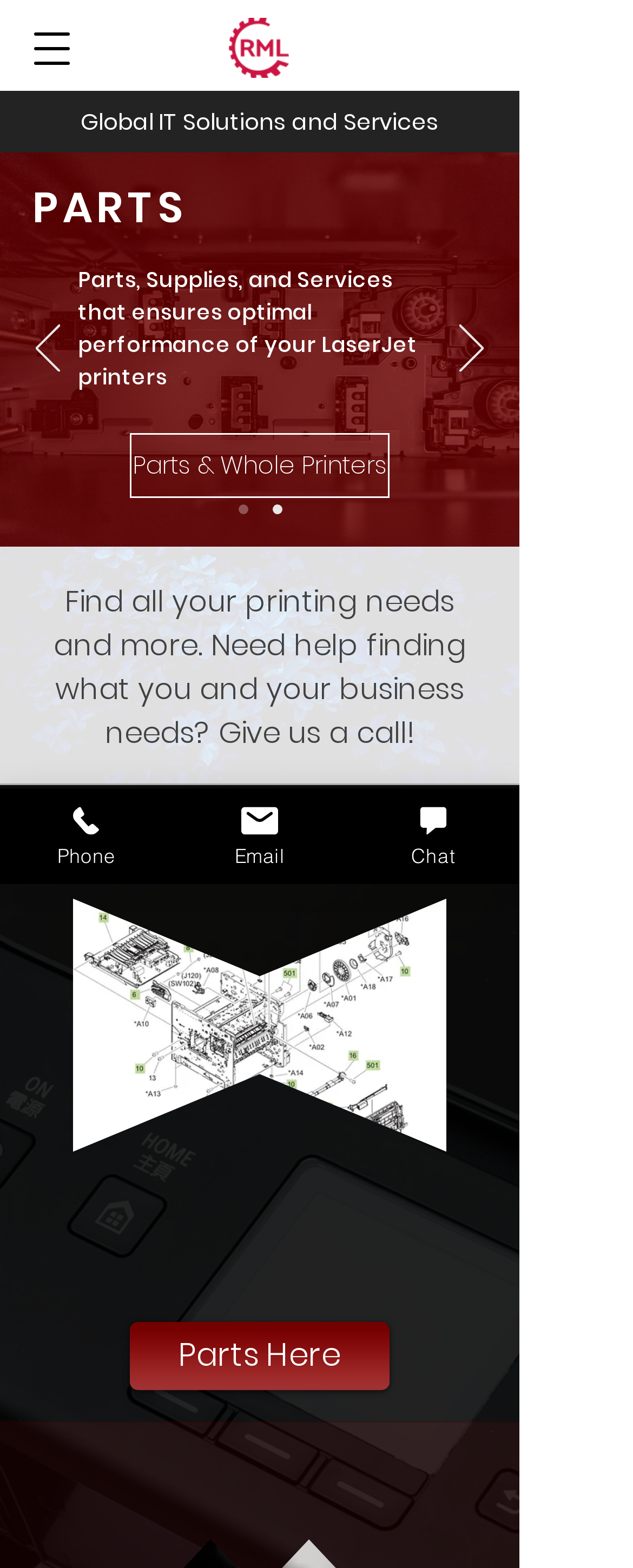Based on the element description: "Phone", identify the UI element and provide its bounding box coordinates. Use four float numbers between 0 and 1, [left, top, right, bottom].

[0.0, 0.503, 0.274, 0.564]